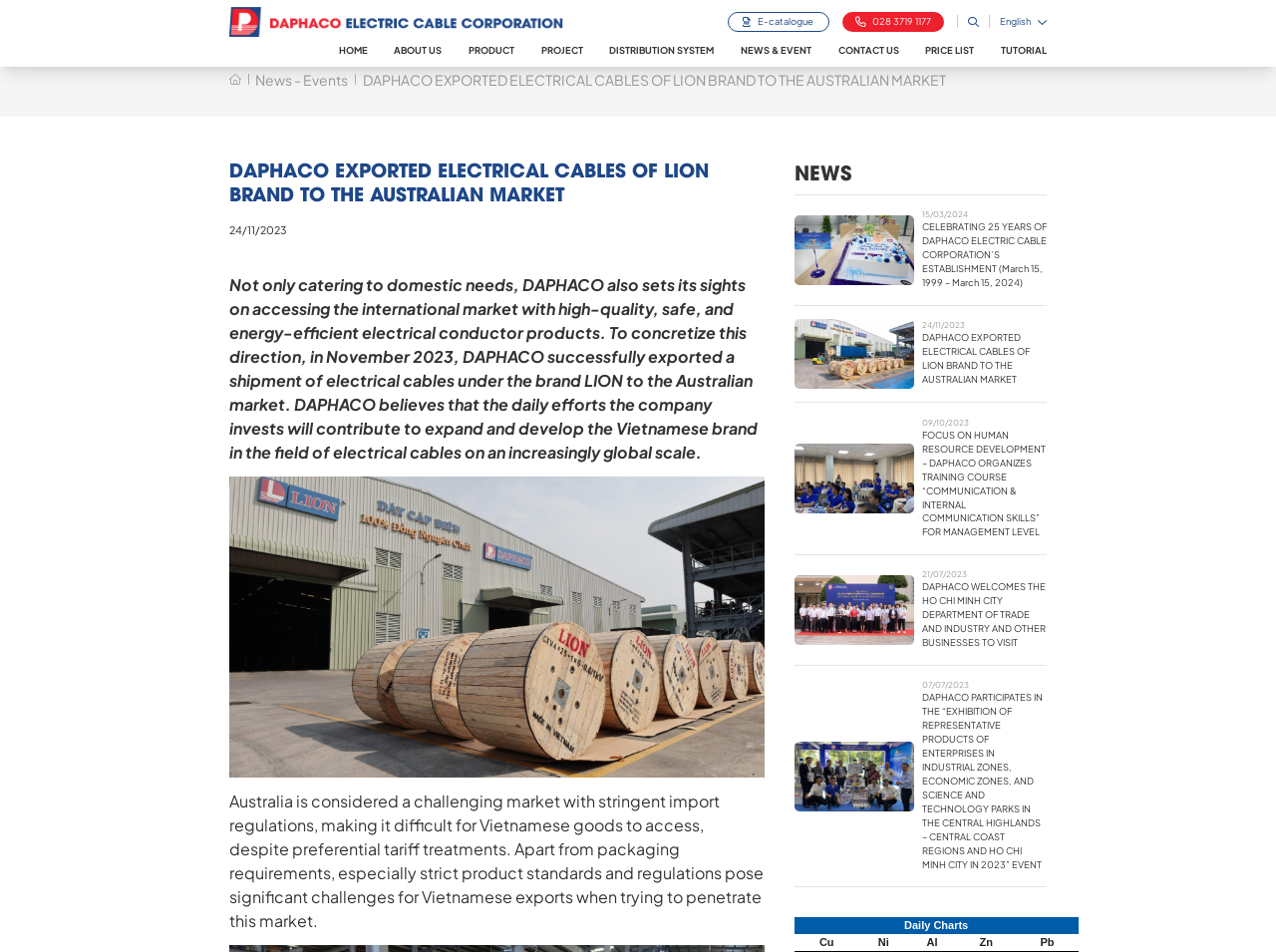What is the purpose of the training course organized by DAPHACO?
Please provide a single word or phrase answer based on the image.

Communication and internal communication skills